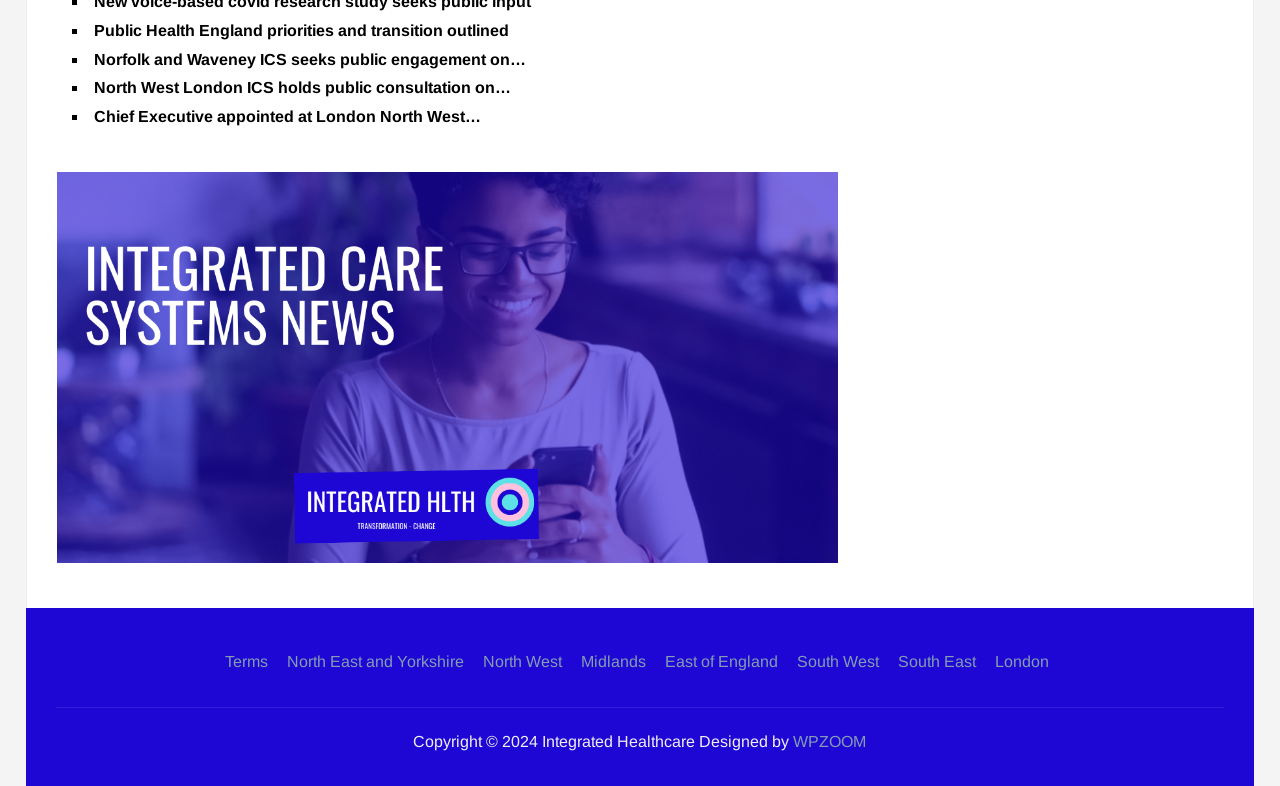Use a single word or phrase to answer the question:
How many regions are listed in the footer section?

8